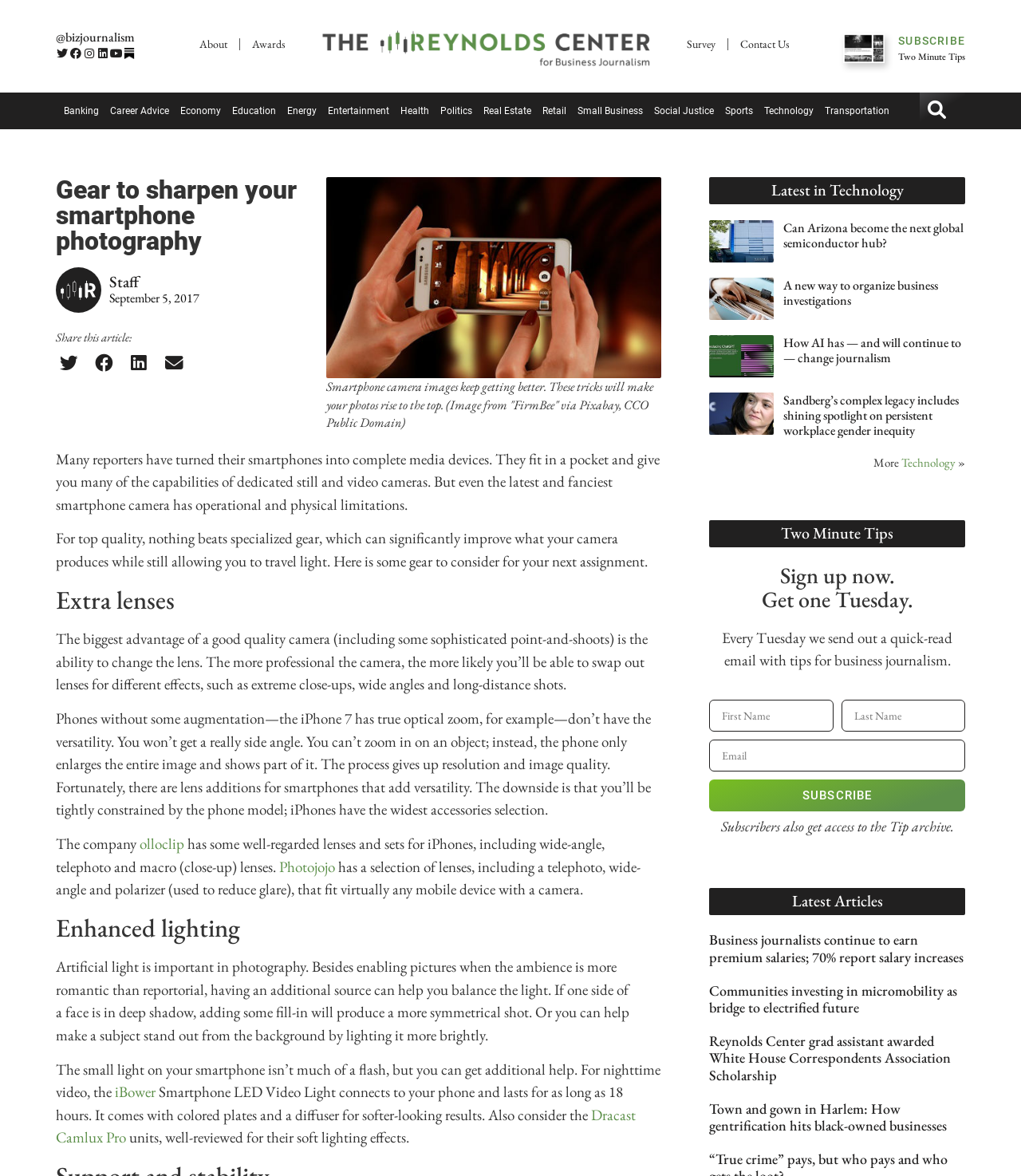From the webpage screenshot, predict the bounding box coordinates (top-left x, top-left y, bottom-right x, bottom-right y) for the UI element described here: Small Business

[0.56, 0.079, 0.635, 0.11]